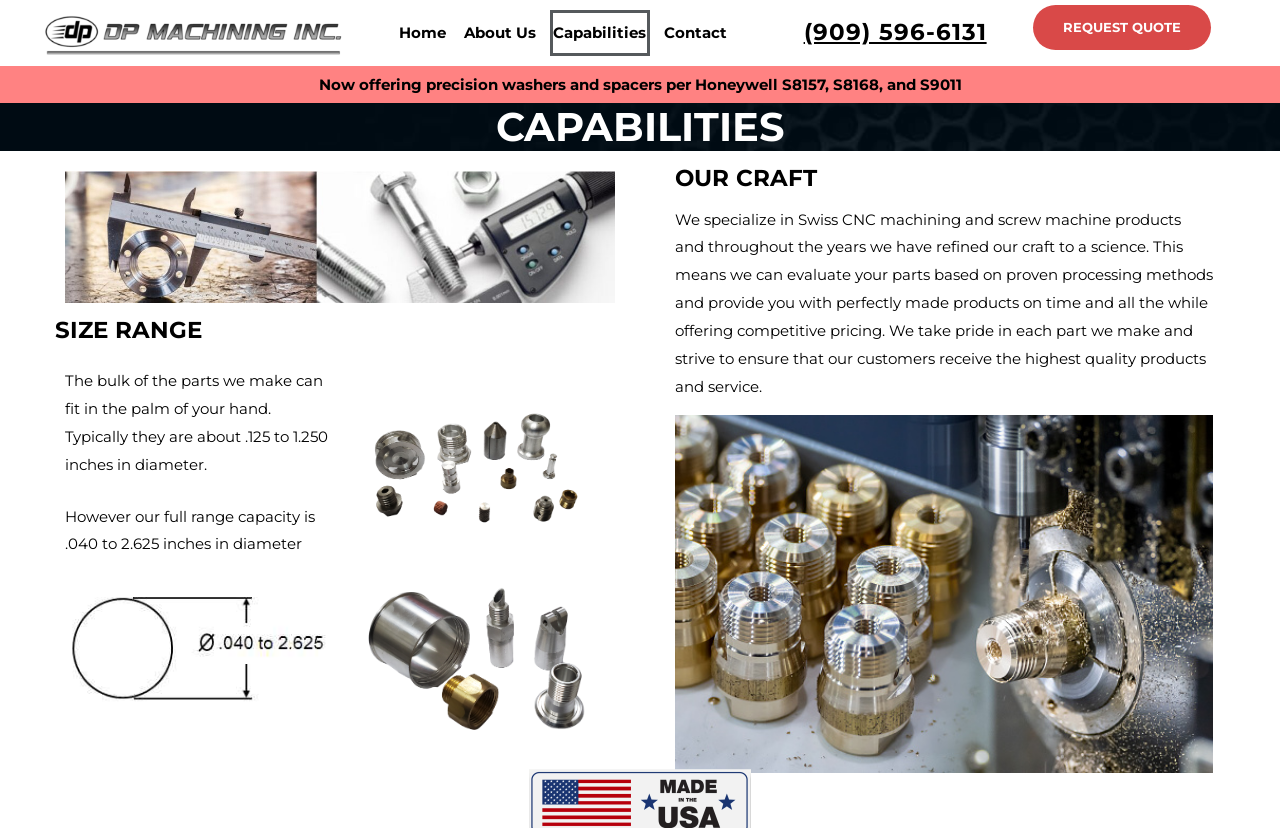What is the purpose of the 'REQUEST QUOTE' button?
Make sure to answer the question with a detailed and comprehensive explanation.

I inferred the purpose of the 'REQUEST QUOTE' button by its text and its prominent placement on the webpage, suggesting that it is a call-to-action for users to request a quote from DP Machining Inc.